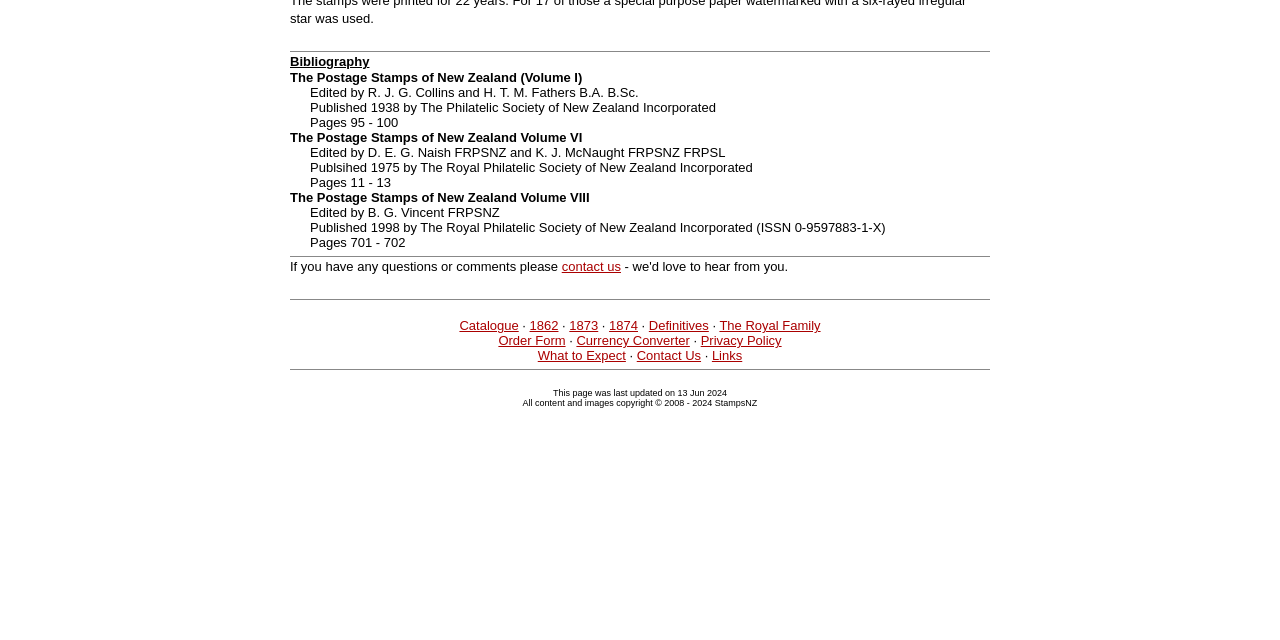Using the provided element description "Definitives", determine the bounding box coordinates of the UI element.

[0.507, 0.497, 0.554, 0.521]